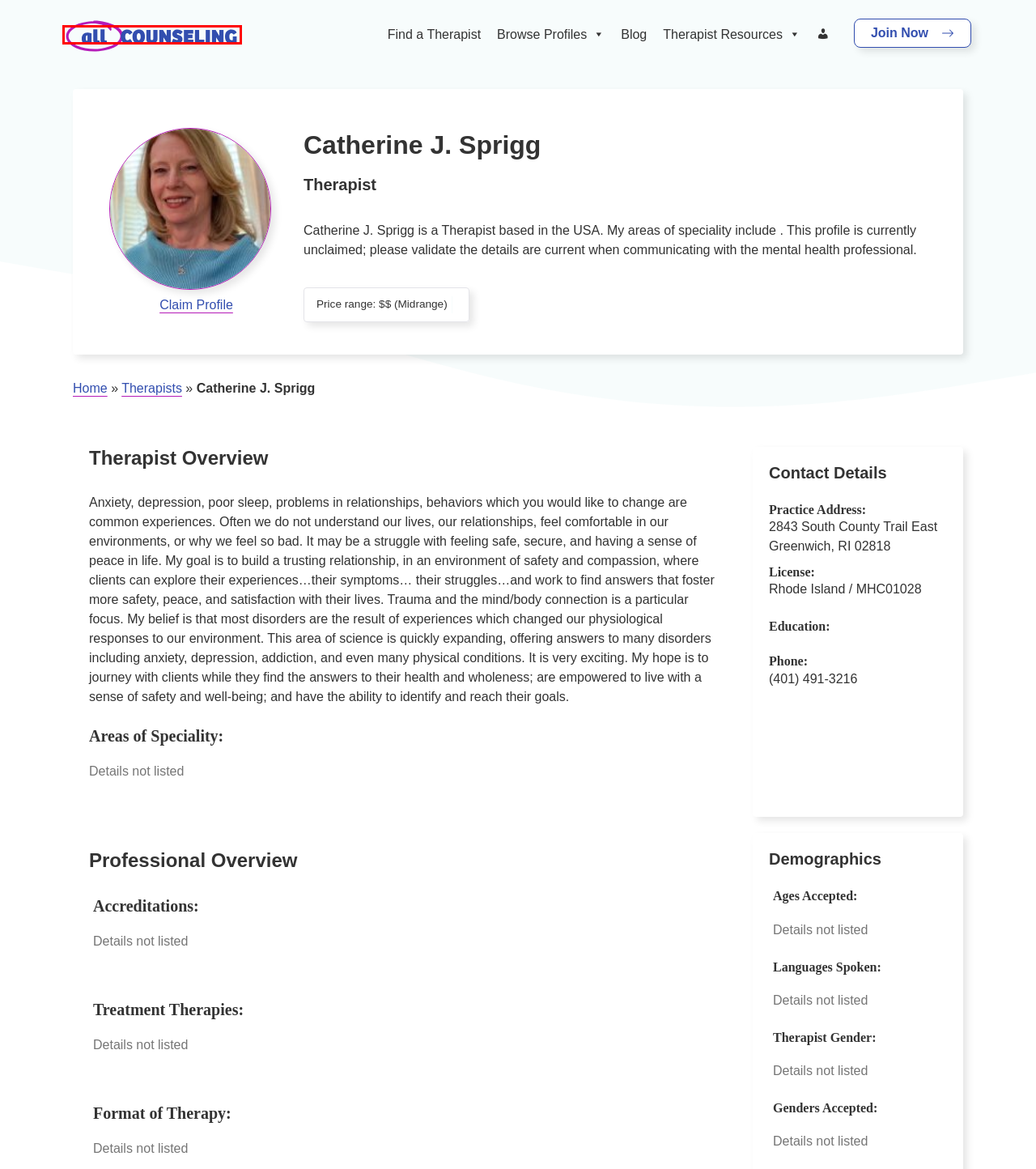Examine the webpage screenshot and identify the UI element enclosed in the red bounding box. Pick the webpage description that most accurately matches the new webpage after clicking the selected element. Here are the candidates:
A. How to Optimize Your Therapist Profile
B. Start, Manage, and Grow Your Mental Health Practice
C. Pricing
D. Mental Health Blog Post and Articles
E. Browse the Directory of Mental Health Professionals
F. Find a Therapist Near You That Matches Your Unique Needs
G. Terms of Service
H. All Counseling Helps You Connect With Mental Health Professionals

H